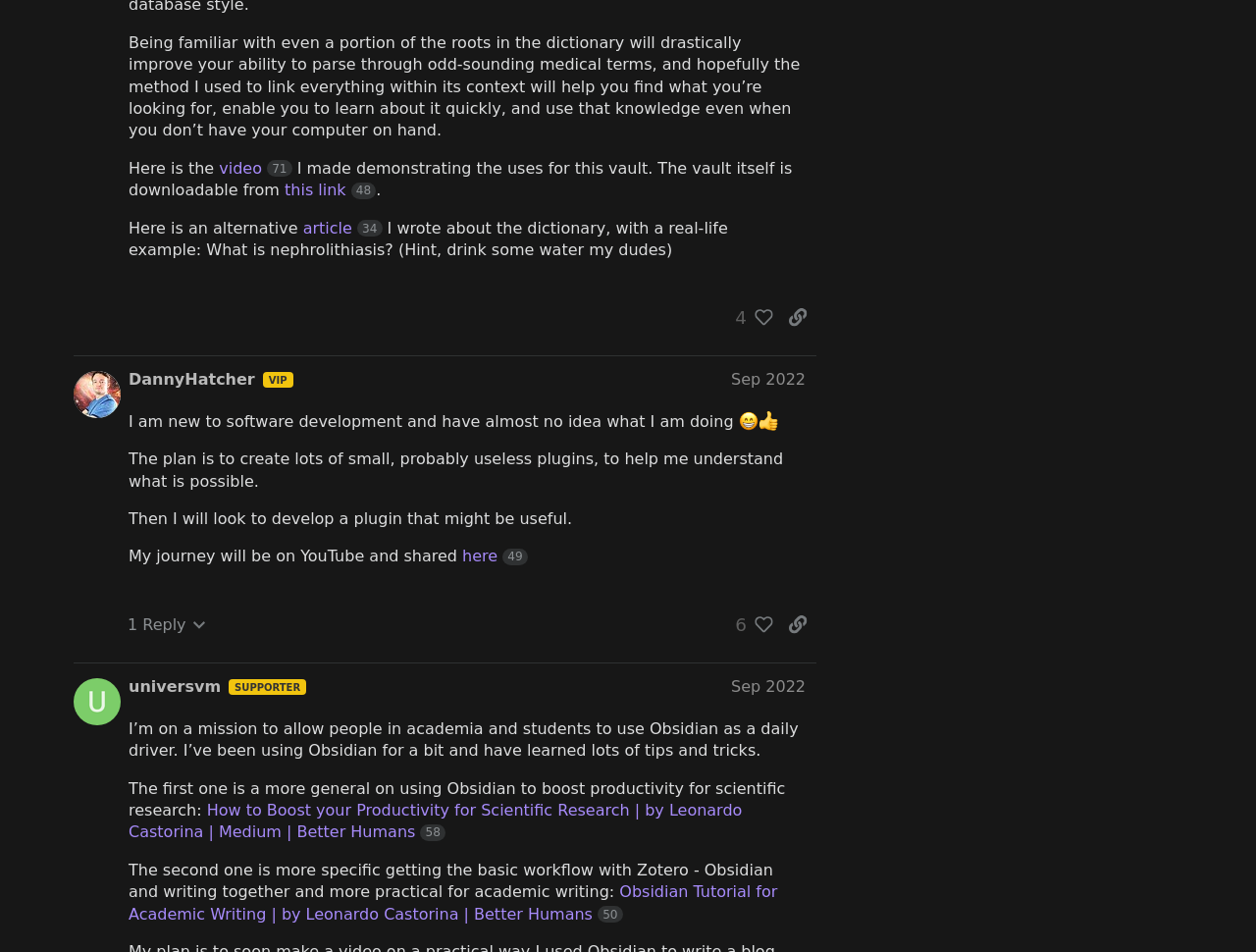What is the topic of the post by DannyHatcher?
Look at the webpage screenshot and answer the question with a detailed explanation.

The topic of the post by DannyHatcher is software development, as mentioned in the text 'I am new to software development and have almost no idea what I am doing'.